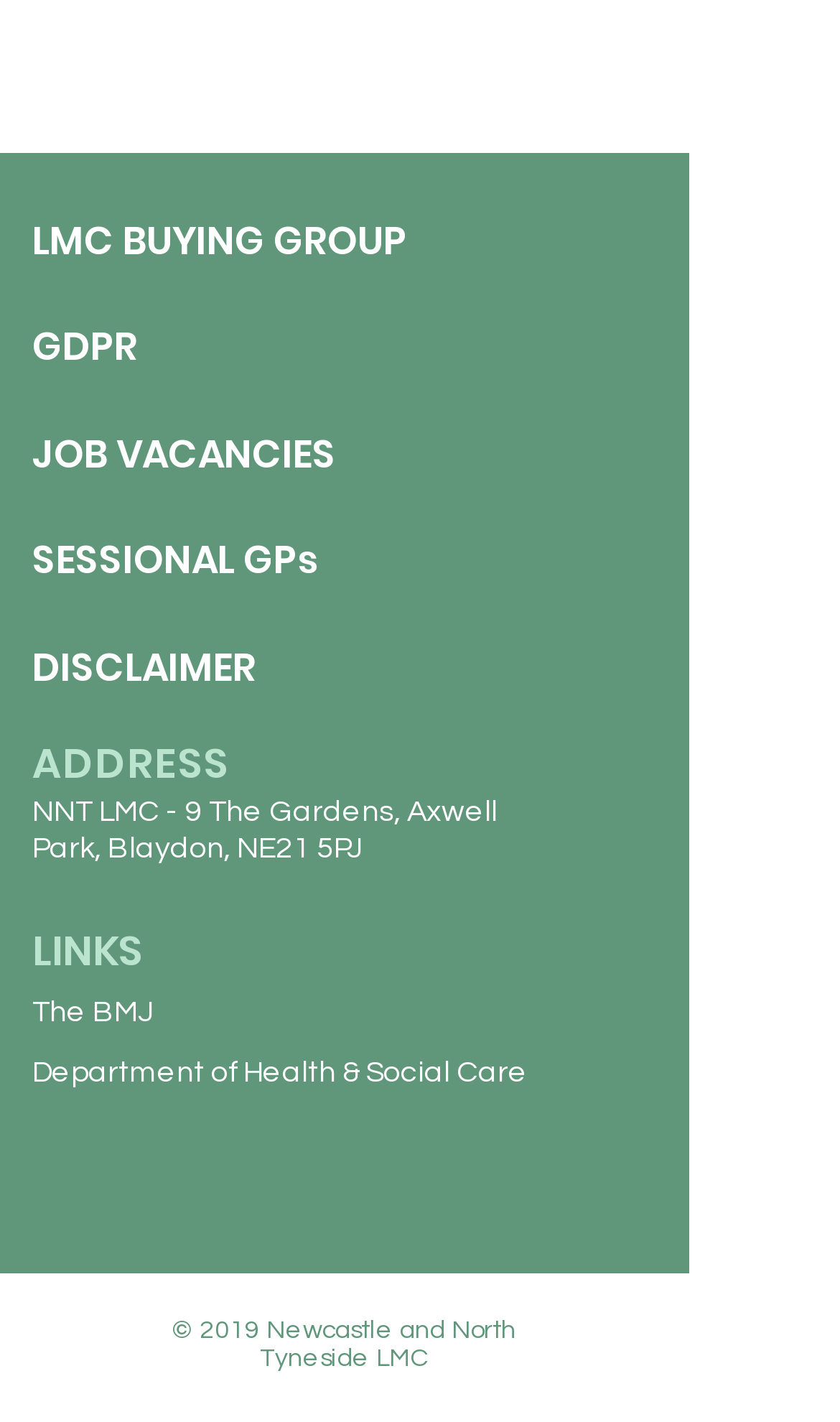What is the address of the organization?
Answer briefly with a single word or phrase based on the image.

9 The Gardens, Axwell Park, Blaydon, NE21 5PJ